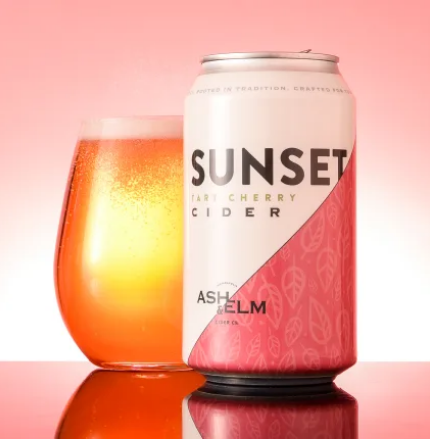What is the color of the background?
By examining the image, provide a one-word or phrase answer.

Pink